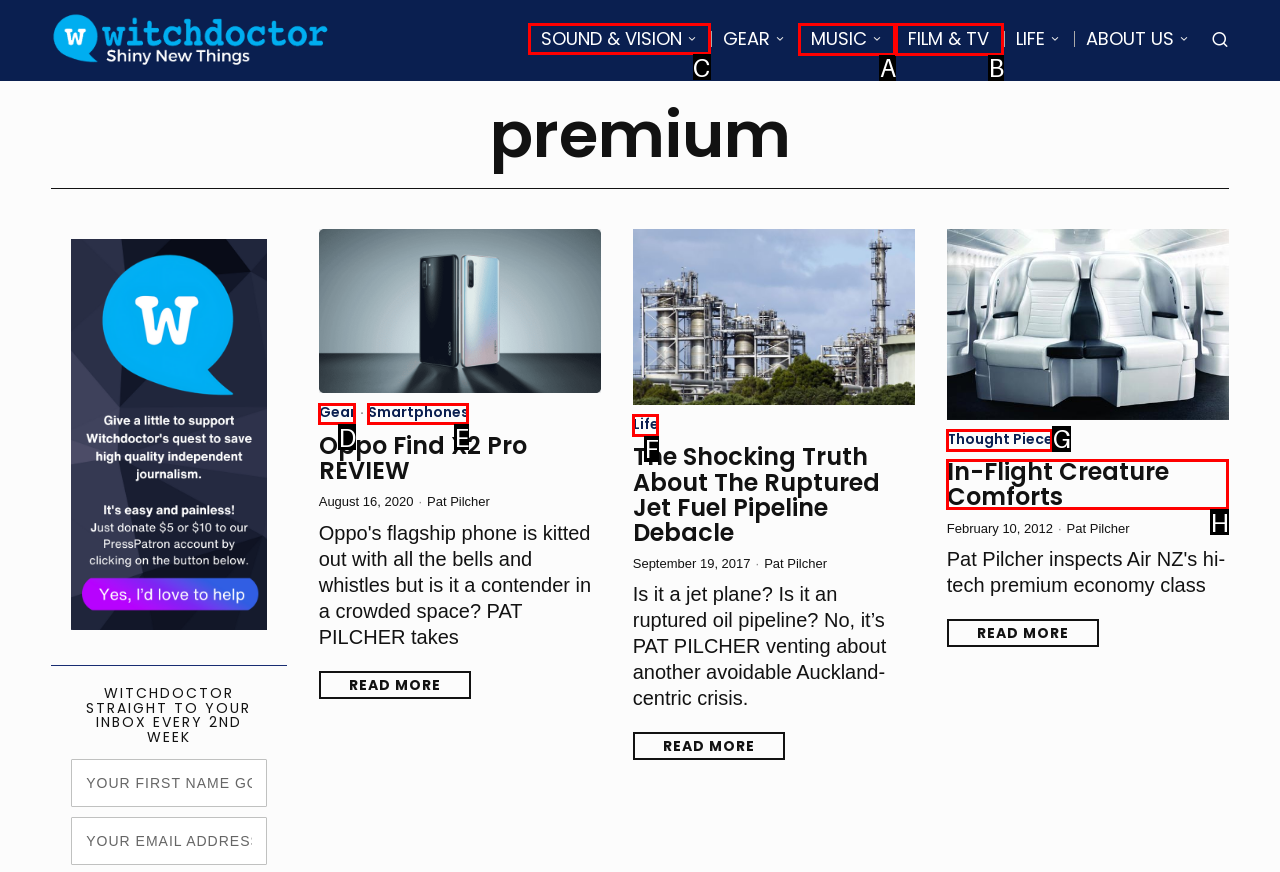From the available options, which lettered element should I click to complete this task: Click on SOUND & VISION?

C